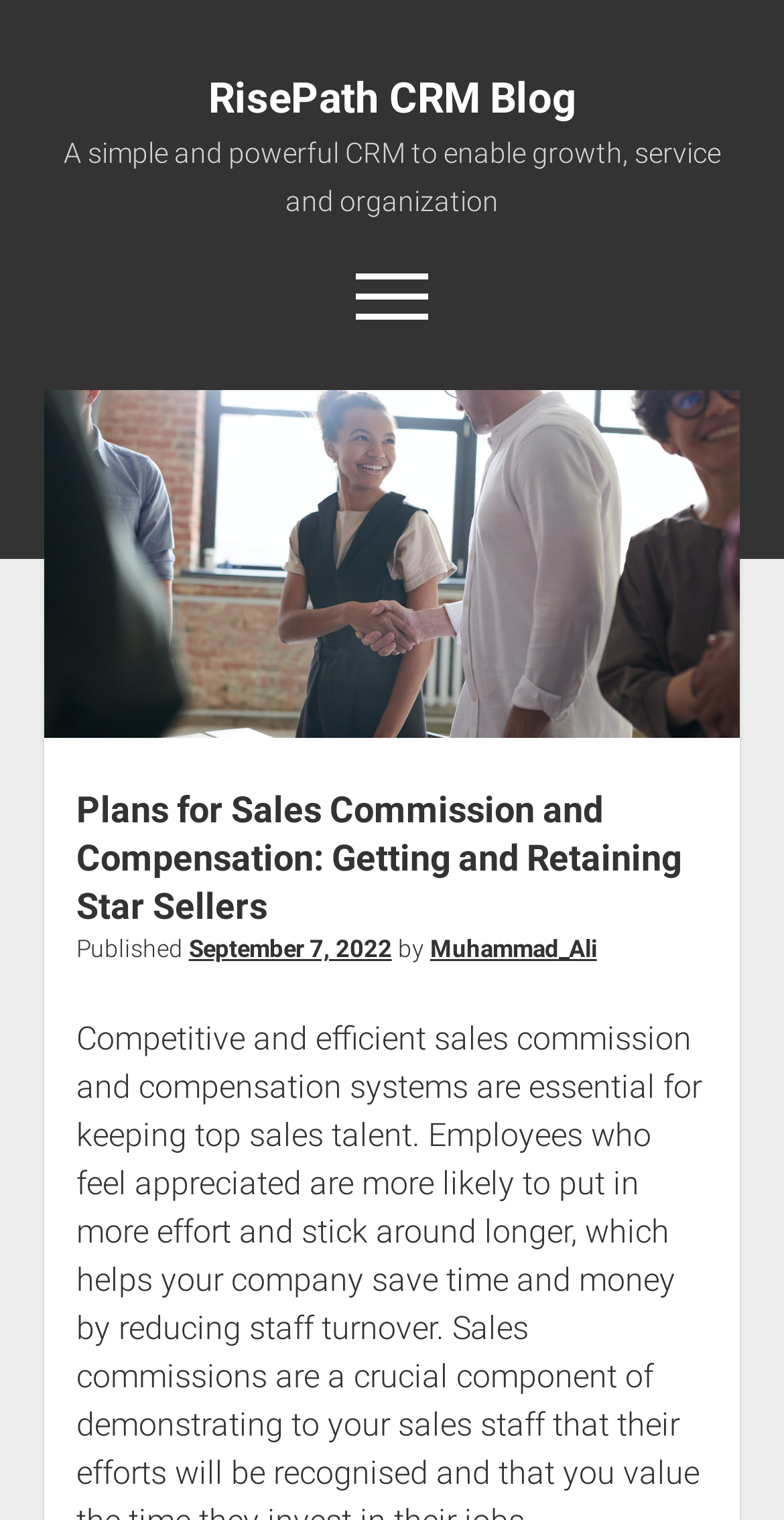Produce an elaborate caption capturing the essence of the webpage.

The webpage is about sales commission and compensation systems, specifically focusing on plans for retaining top sales talent. At the top left, there is a link to the "RisePath CRM Blog". Next to it, there is a brief description of RisePath CRM, stating it's a simple and powerful tool for growth, service, and organization. 

On the top right, there is a button to open a menu, accompanied by an image. Below the button, there are social media links to Twitter, Facebook, Instagram, LinkedIn, and YouTube, aligned horizontally. 

Further down, there is a contact email address, "contact@risepath.com", followed by three links: "About RisePath", "Go to risepath.com", and "RisePath Blogs". The "RisePath Blogs" link leads to the main content of the page, which is an article titled "Plans for Sales Commission and Compensation: Getting and Retaining Star Sellers". 

The article's title is a heading, and below it, there is a publication date, "September 7, 2022", along with the author's name, "Muhammad Ali".